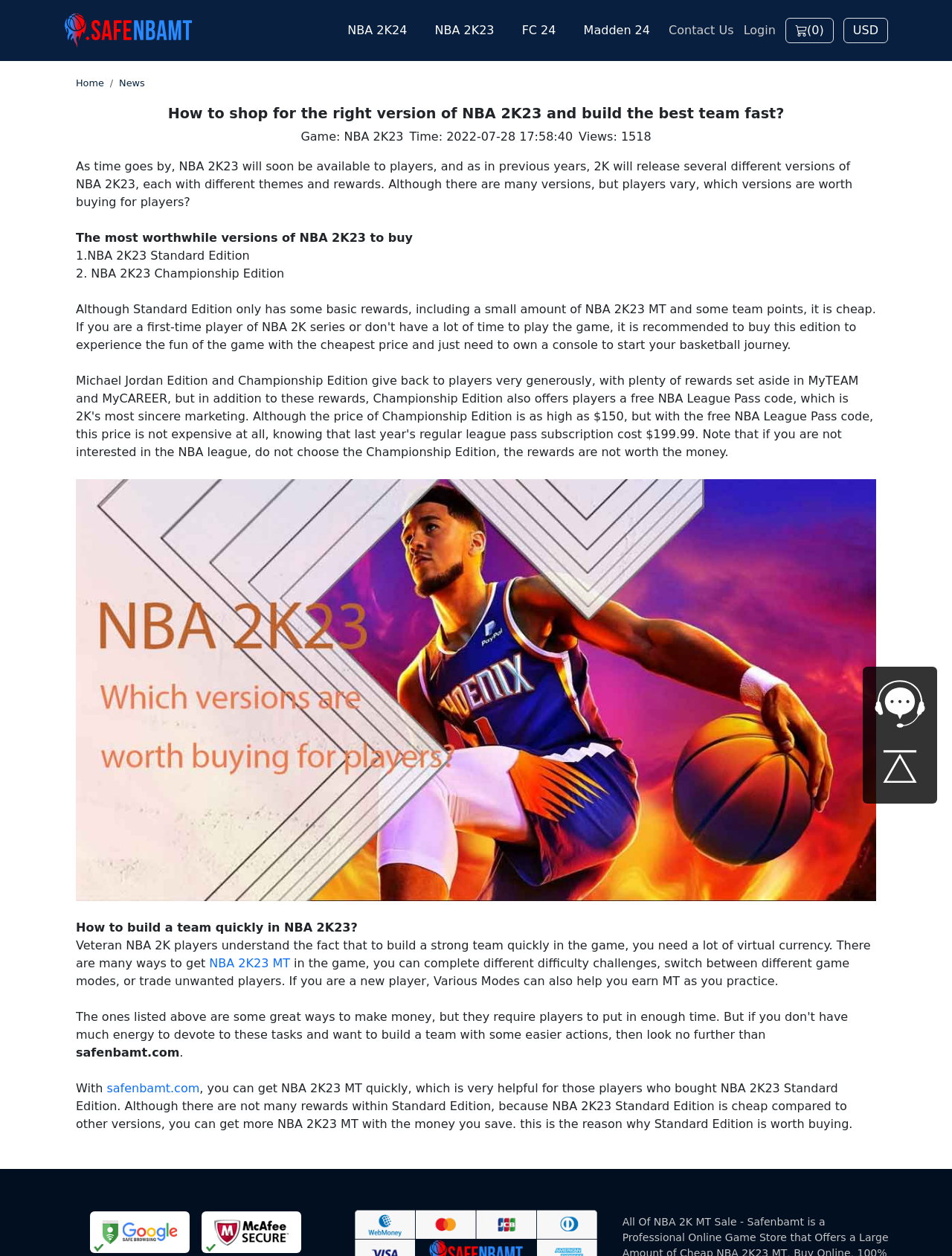What is the current time mentioned on the webpage?
Using the image, give a concise answer in the form of a single word or short phrase.

2022-07-28 17:58:40